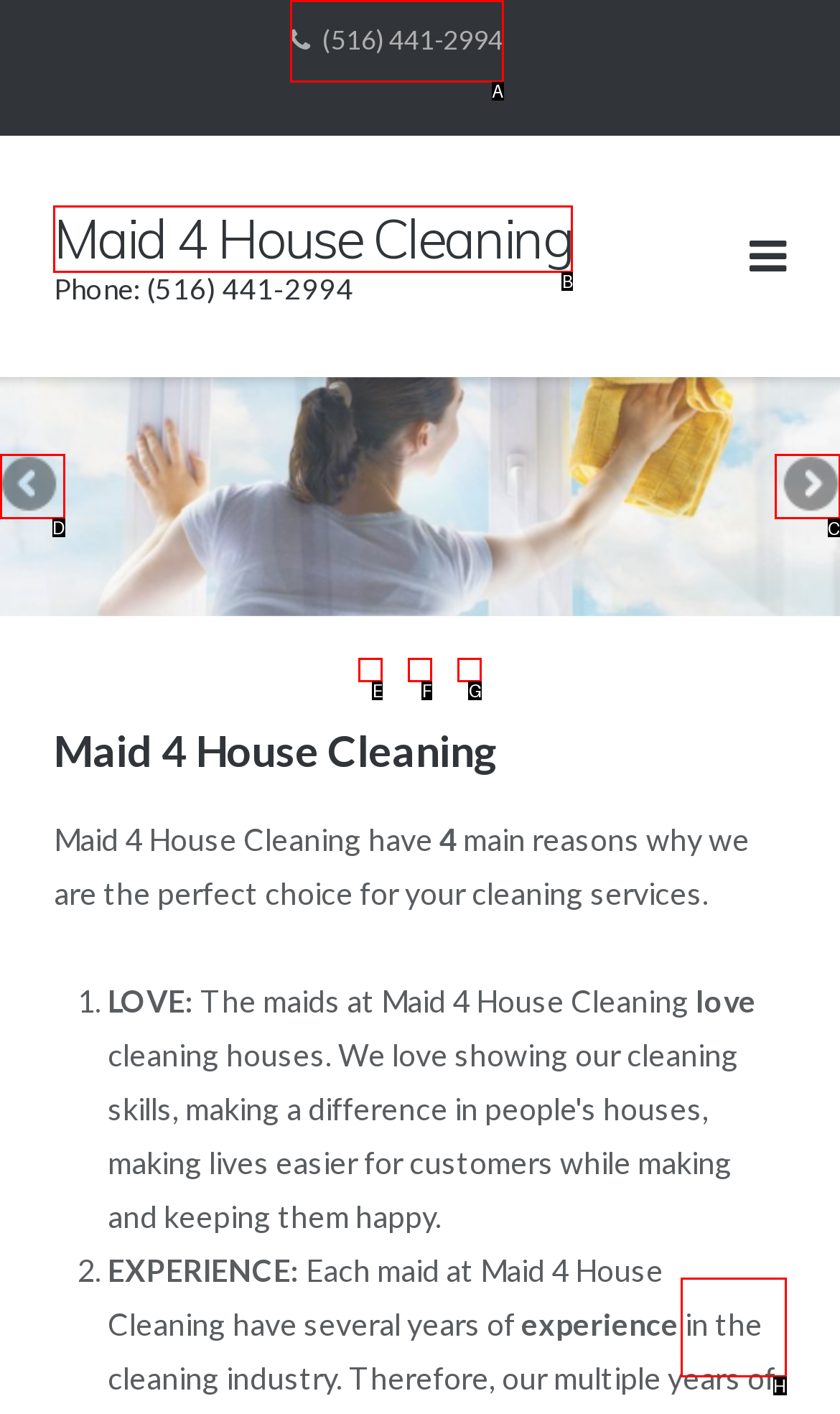Identify the correct HTML element to click for the task: Click the next page link. Provide the letter of your choice.

C